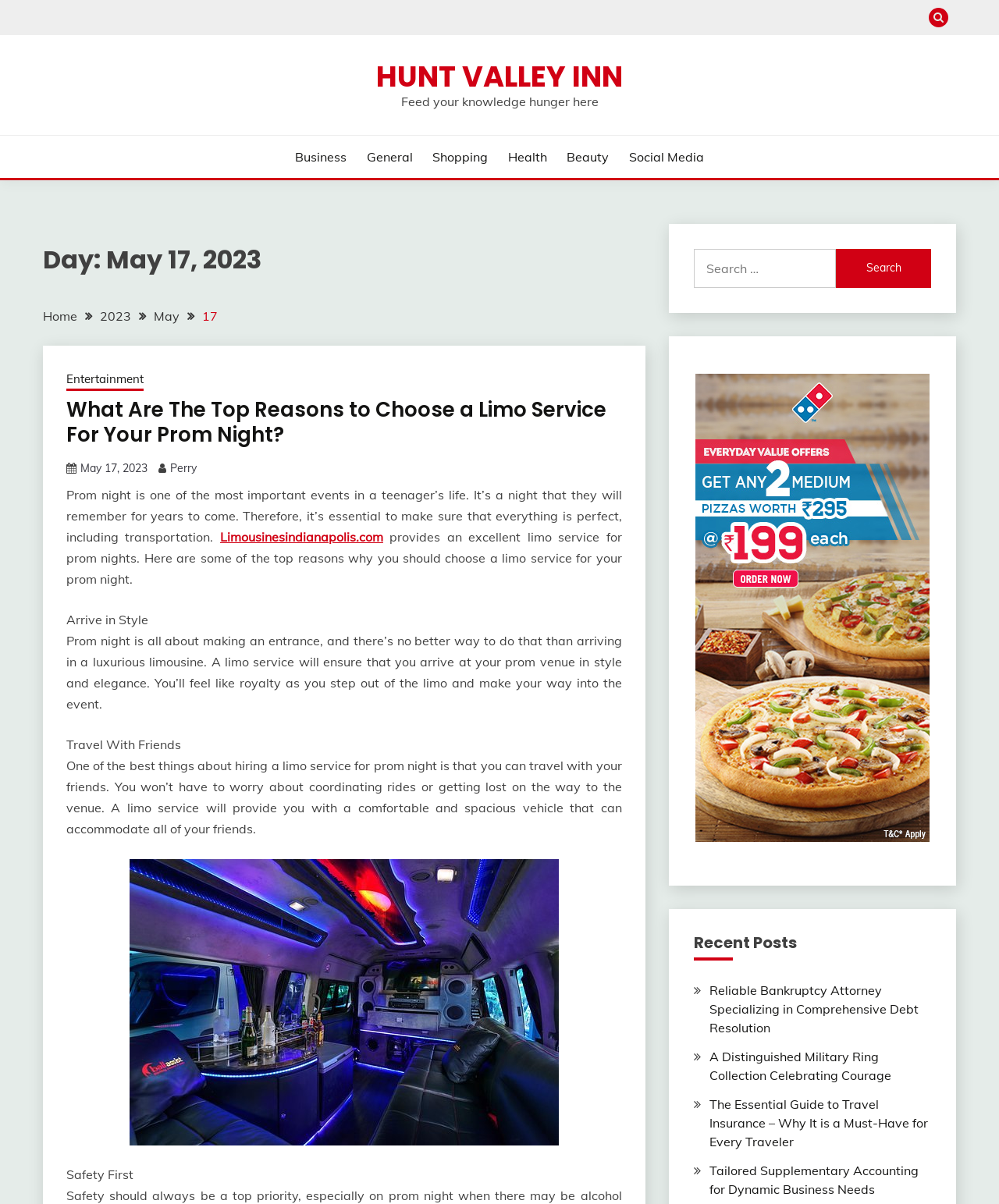What is the category of the link 'Business'?
Analyze the image and deliver a detailed answer to the question.

The link 'Business' is located among other links such as 'General', 'Shopping', and 'Health', which suggests that it is a category or a topic that the website covers.